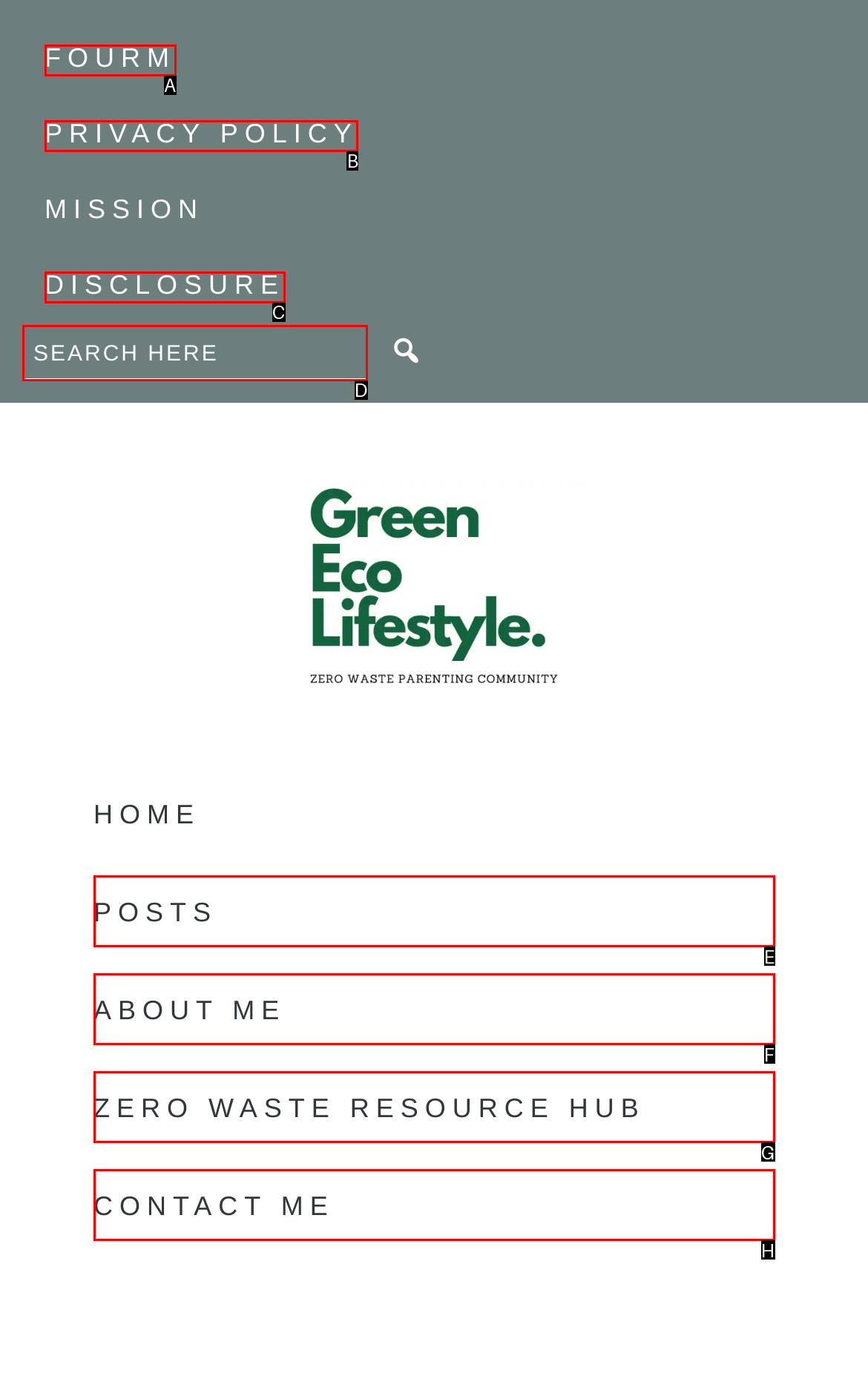Choose the option that aligns with the description: About Me
Respond with the letter of the chosen option directly.

F